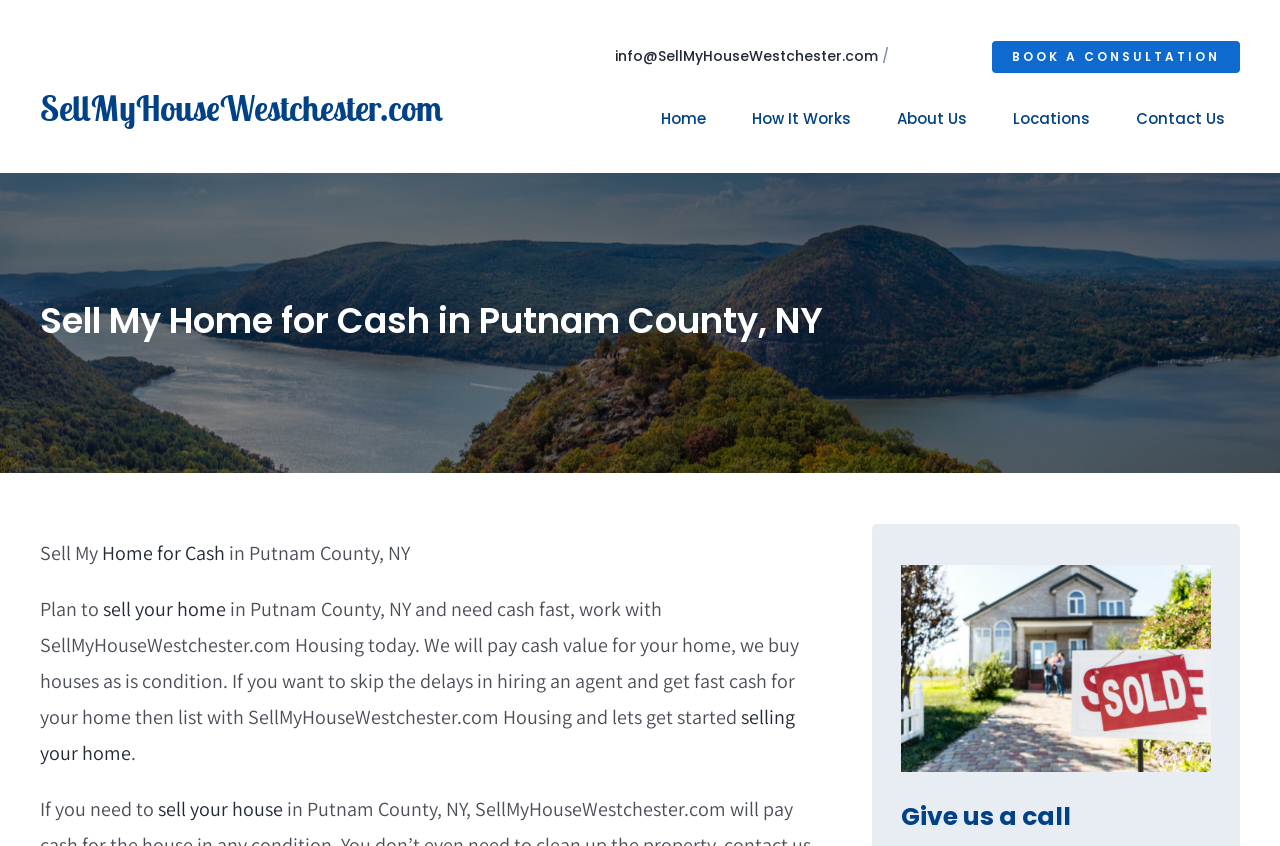Select the bounding box coordinates of the element I need to click to carry out the following instruction: "Book a consultation".

[0.775, 0.048, 0.969, 0.086]